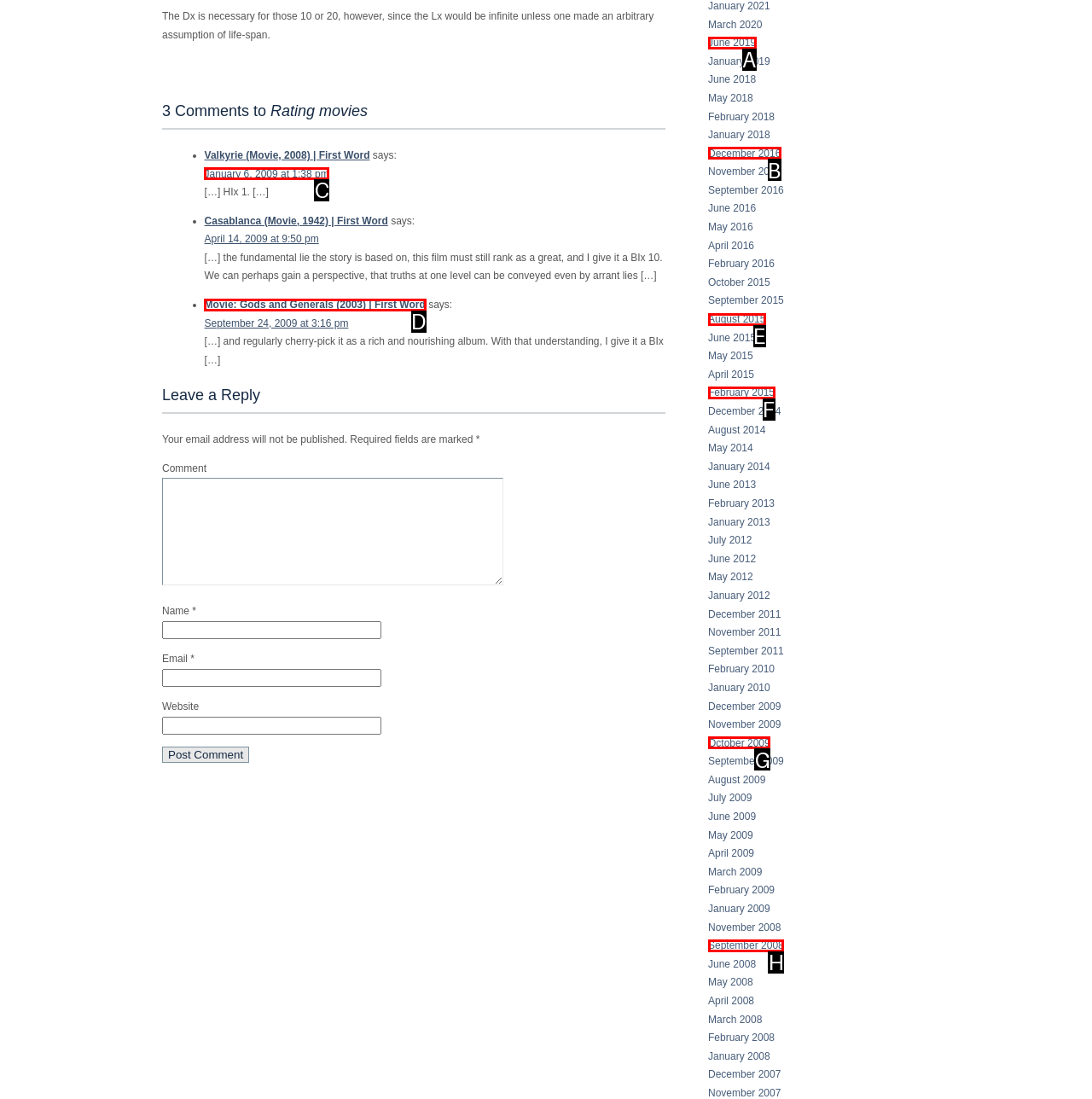From the given choices, which option should you click to complete this task: Go to cart? Answer with the letter of the correct option.

None